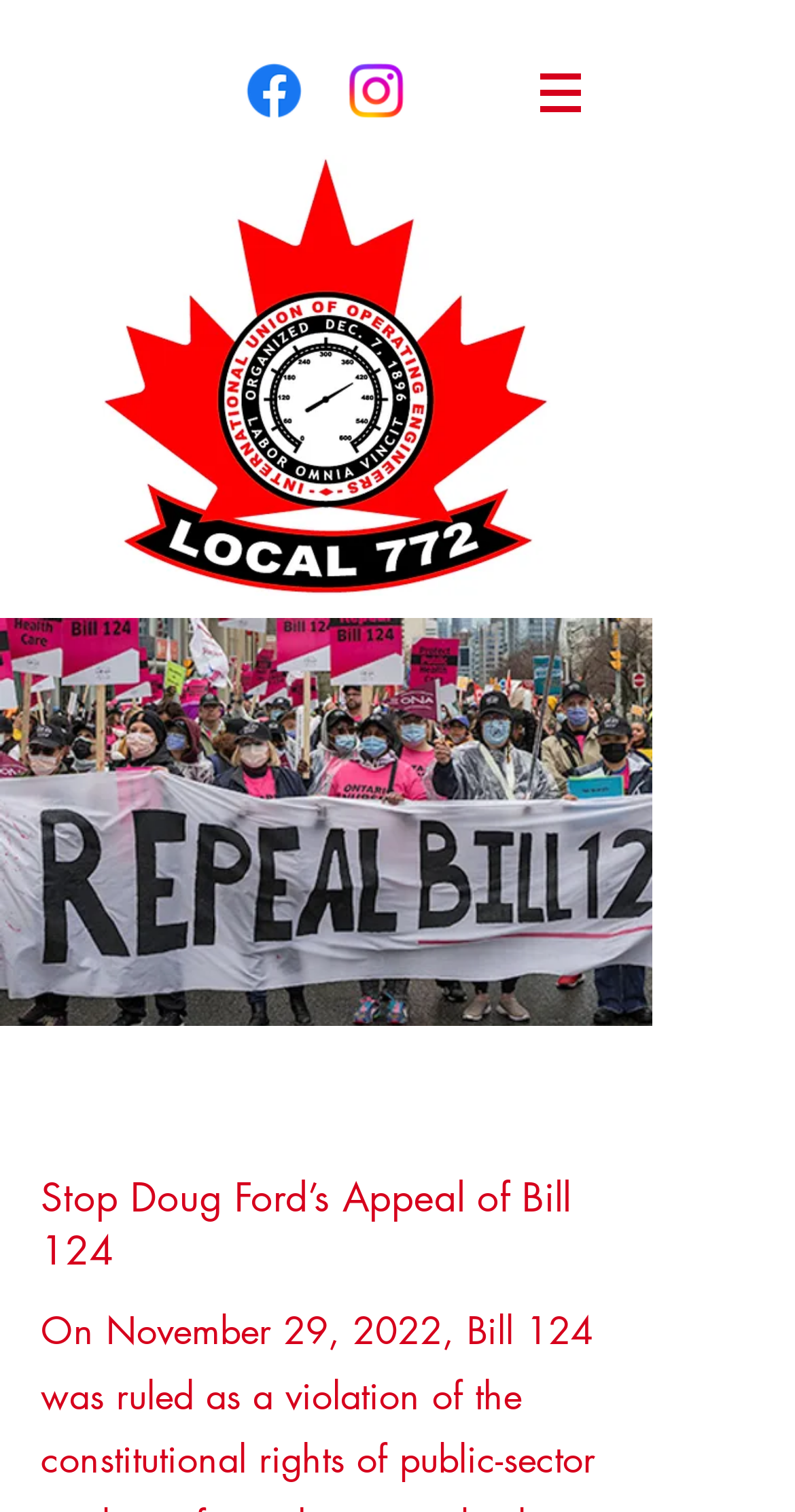Give a concise answer of one word or phrase to the question: 
What is the logo of IUOE?

IUOE logo